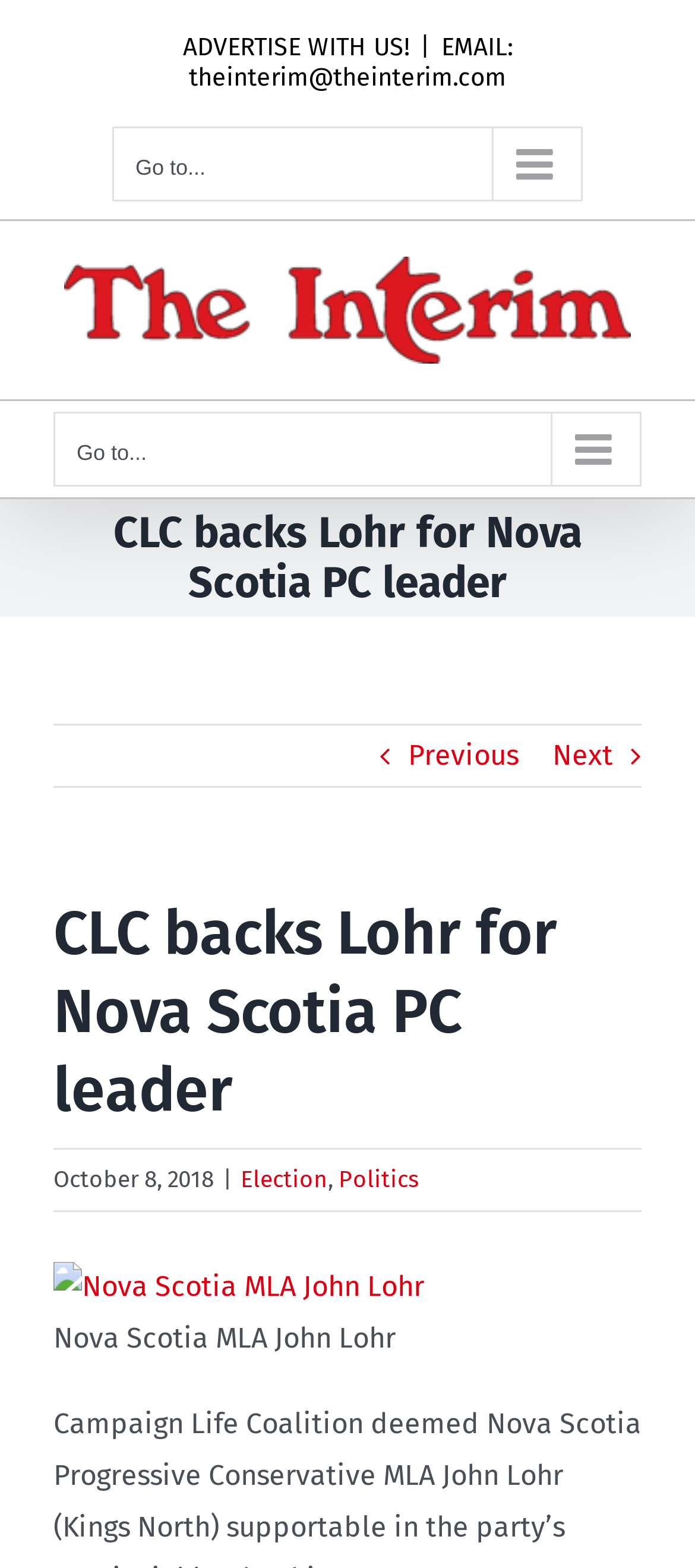Please determine the bounding box coordinates of the area that needs to be clicked to complete this task: 'Read the article '“I Can’t Live Without My Radio” by Angie Ange''. The coordinates must be four float numbers between 0 and 1, formatted as [left, top, right, bottom].

None